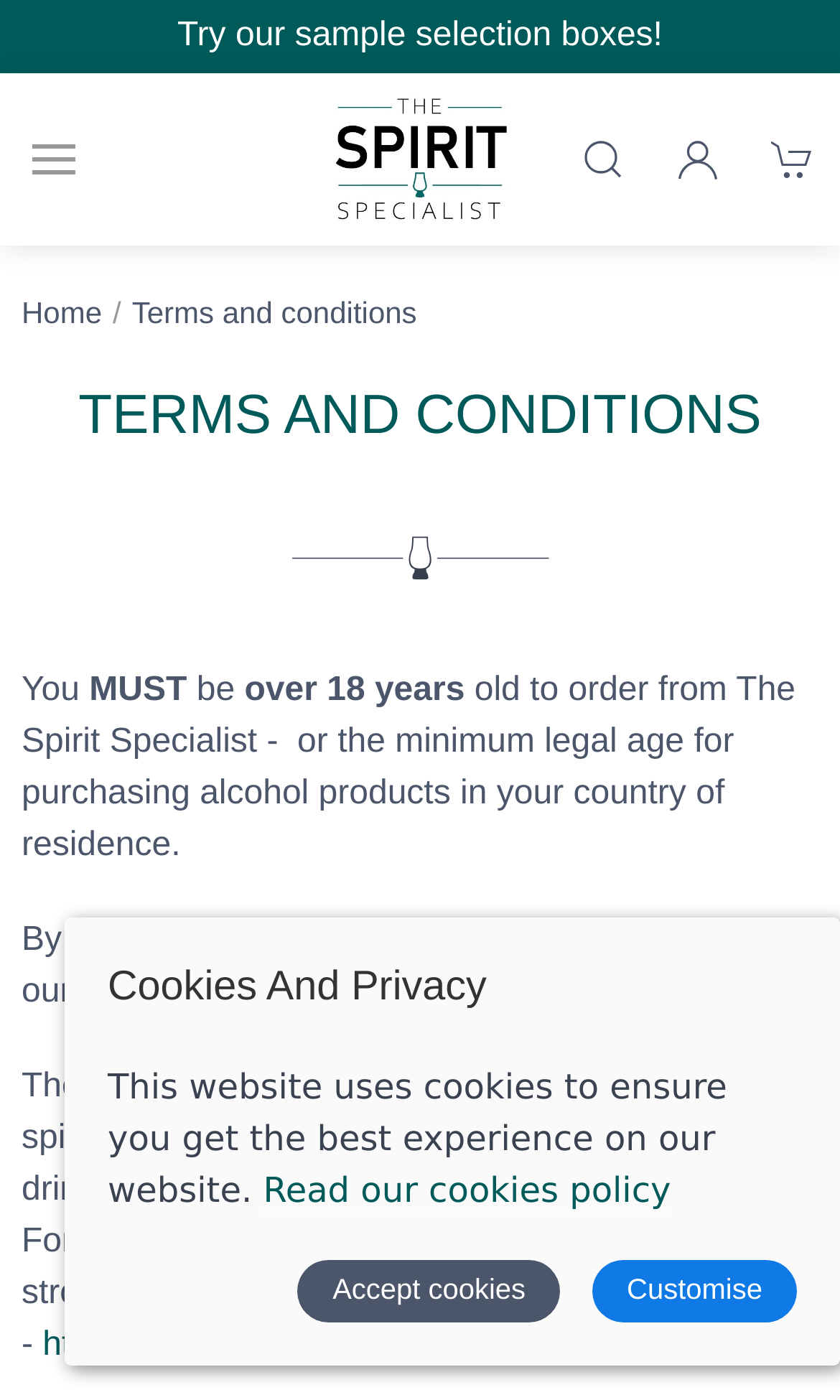Identify and provide the main heading of the webpage.

TERMS AND CONDITIONS